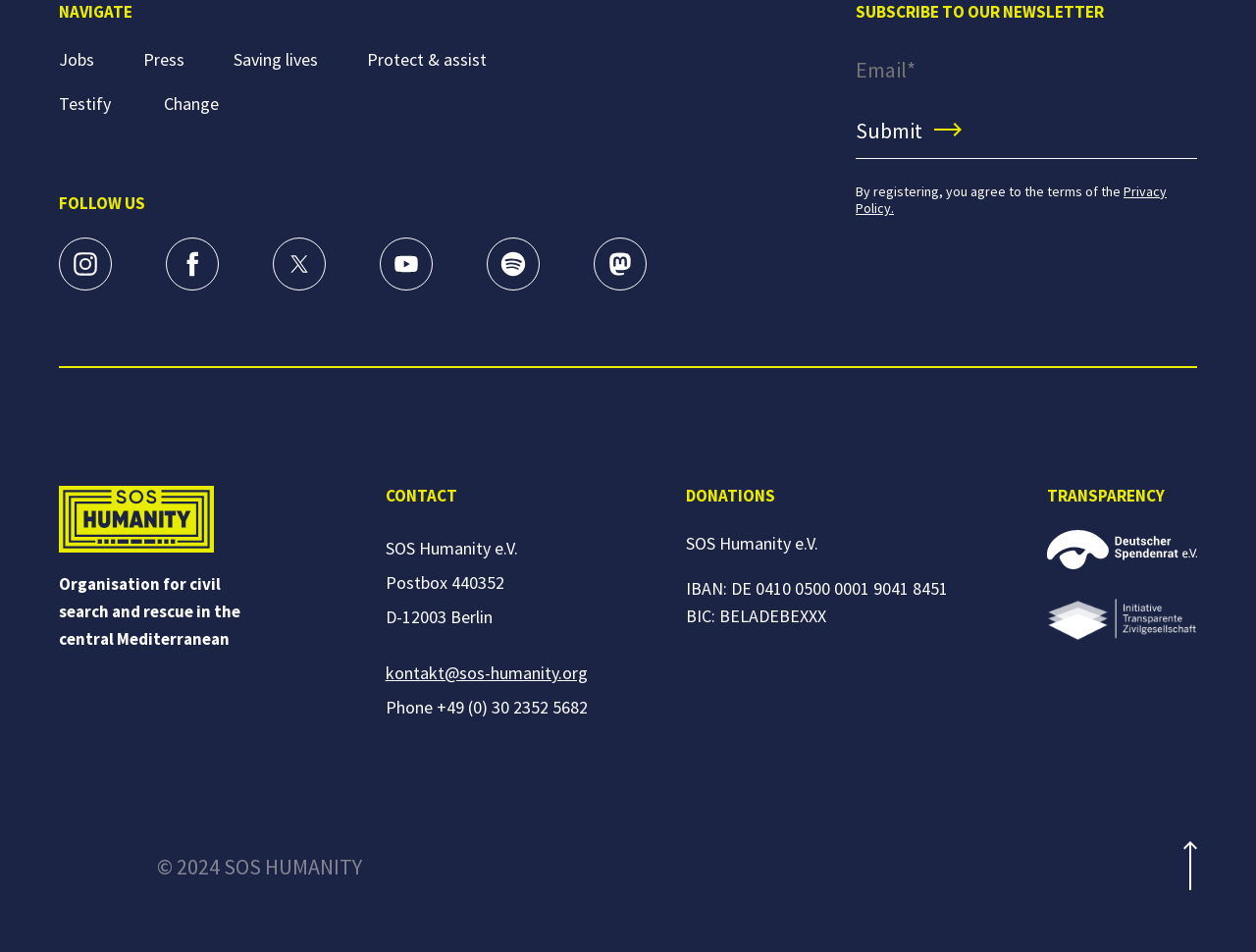Please find the bounding box coordinates of the element's region to be clicked to carry out this instruction: "Click on Jobs".

[0.047, 0.048, 0.114, 0.095]